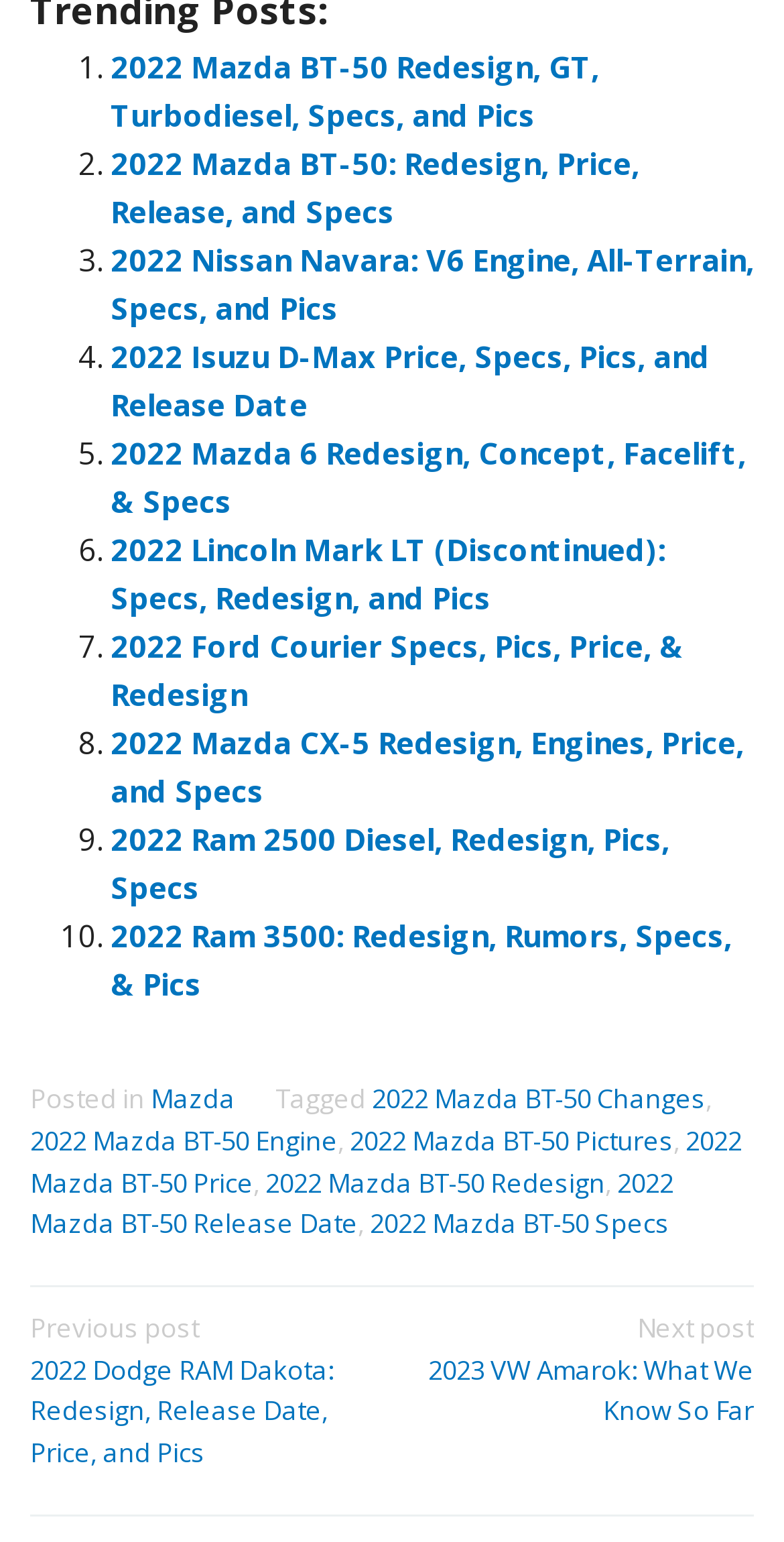Indicate the bounding box coordinates of the element that must be clicked to execute the instruction: "Navigate to Next post 2023 VW Amarok: What We Know So Far". The coordinates should be given as four float numbers between 0 and 1, i.e., [left, top, right, bottom].

[0.518, 0.848, 0.962, 0.927]